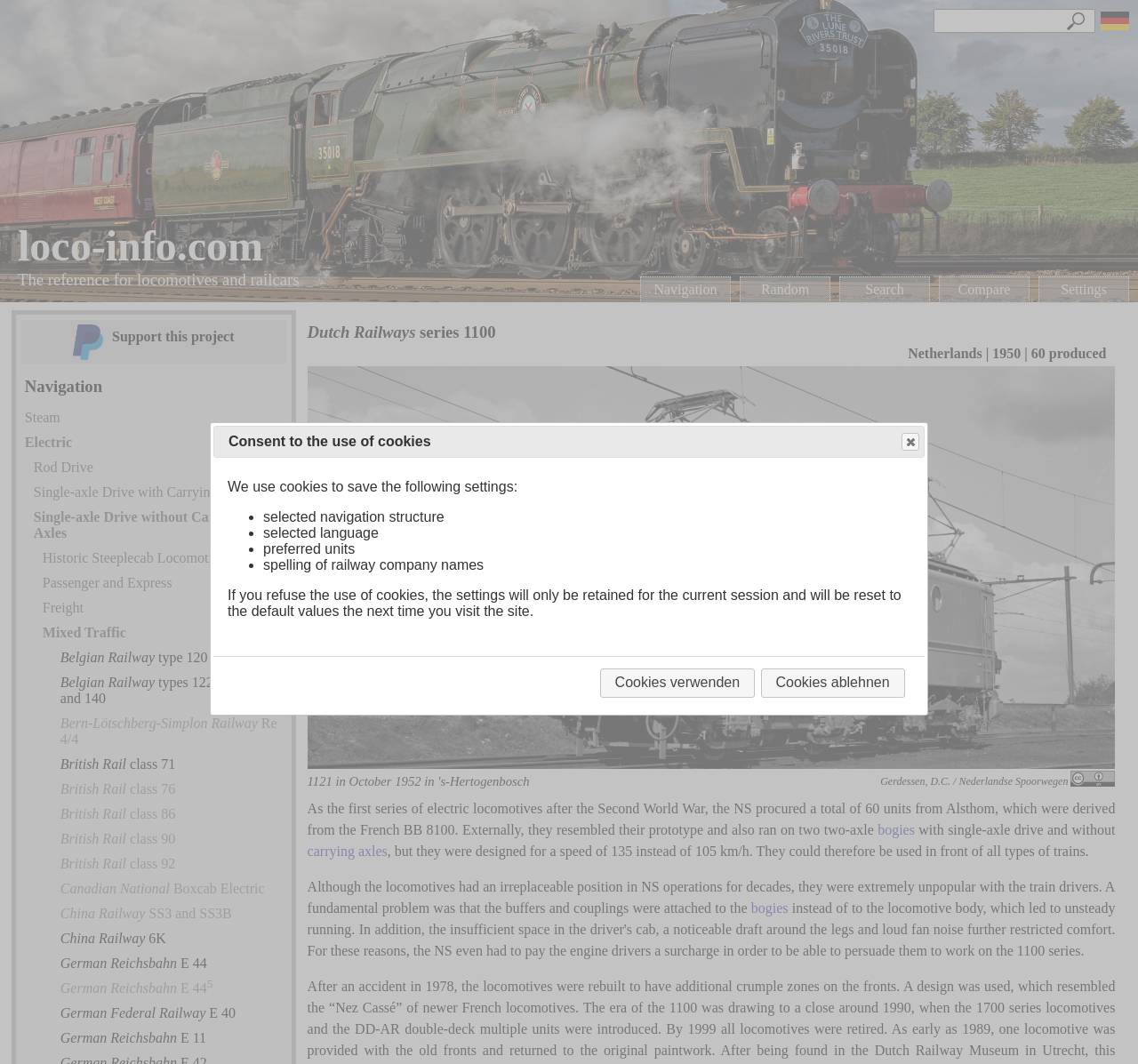Explain the webpage's design and content in an elaborate manner.

This webpage is about the Dutch Railways series 1100, a type of electric locomotive. At the top, there is a navigation menu with links to various categories, including "Steam", "Electric", and "Passenger and Express". Below the navigation menu, there is a heading "Navigation" followed by a list of links to different types of locomotives.

On the left side of the page, there is a section with the title "Dutch Railways series 1100" and a subtitle "Netherlands | 1950 | 60 produced". Below this section, there is an image of a locomotive, labeled "1121 in October 1952 in 's-Hertogenbosch".

The main content of the page is a descriptive text about the series 1100 locomotives, which were the first electric locomotives procured by the NS after World War II. The text explains that they were derived from the French BB 8100 and had a top speed of 135 km/h. However, they were unpopular with train drivers due to design issues.

At the bottom of the page, there is a section with a consent form for the use of cookies, which explains how cookies are used to save user settings. There are buttons to accept or decline the use of cookies.

On the right side of the page, there is a search bar and a link to "Support this project". There are also several links to other pages, including "Random", "Search", "Compare", and "Settings".